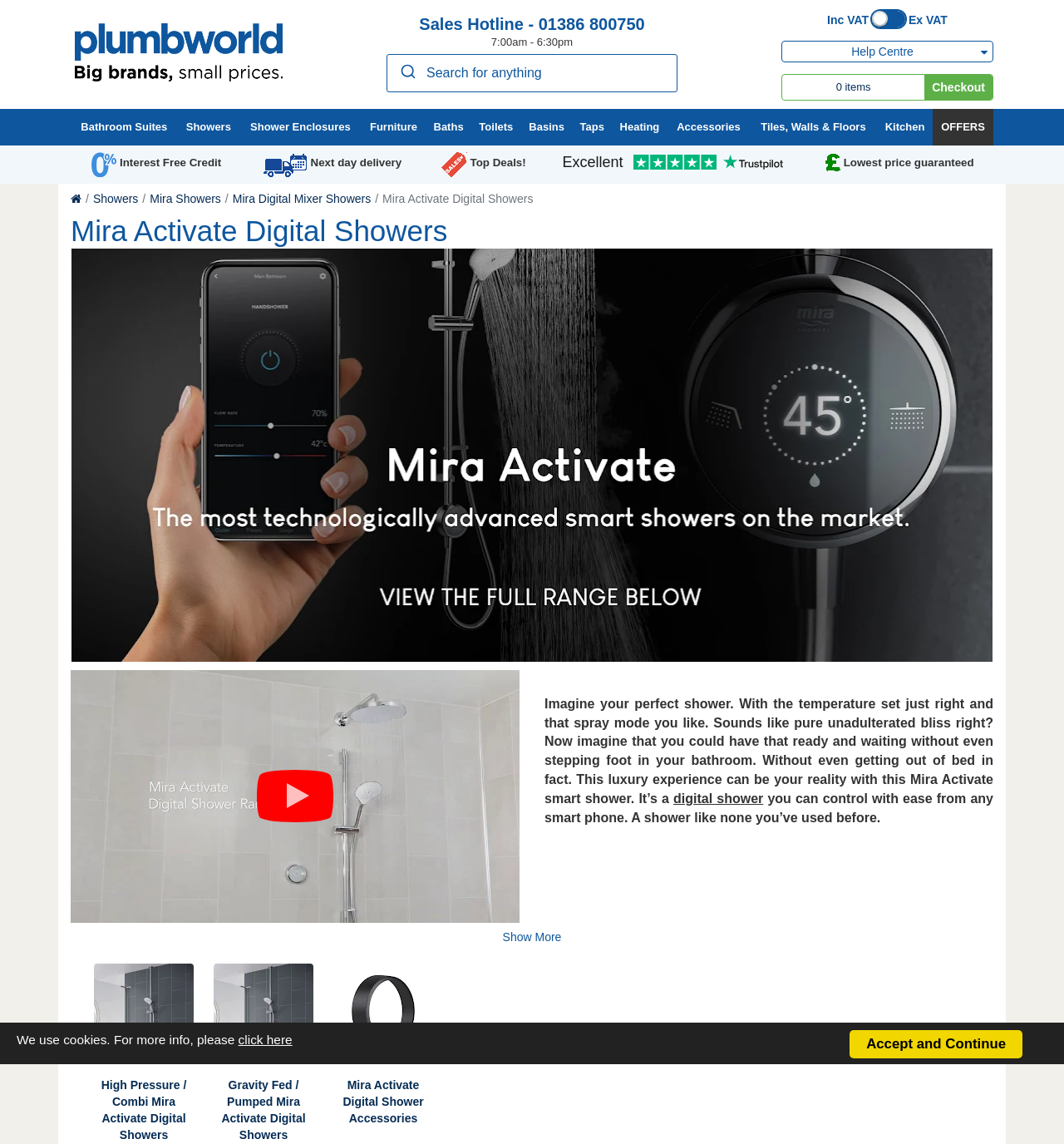Please answer the following query using a single word or phrase: 
What is the brand of digital showers featured on this page?

Mira